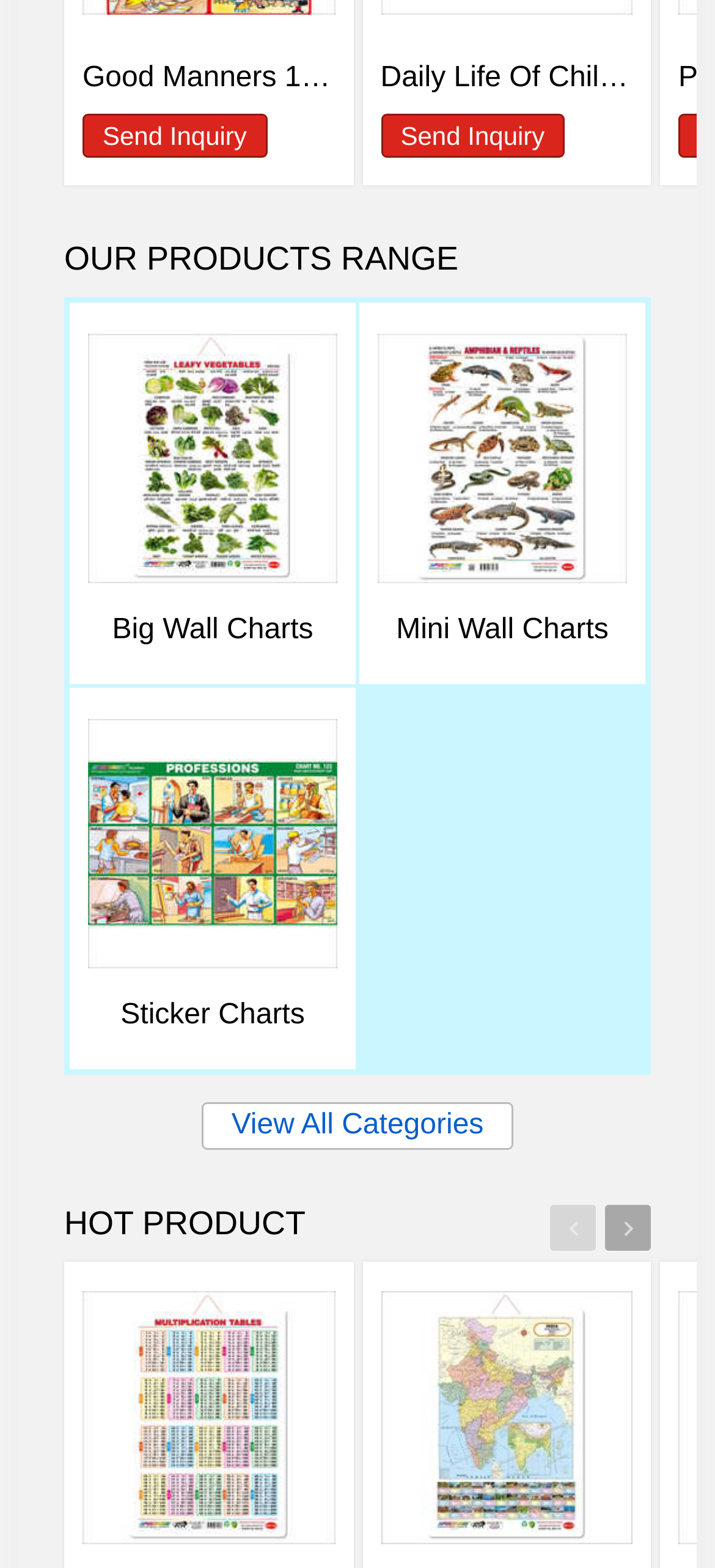Provide a brief response in the form of a single word or phrase:
What is the name of the product below the HOT PRODUCT title?

Multiplication Tables Wall Charts